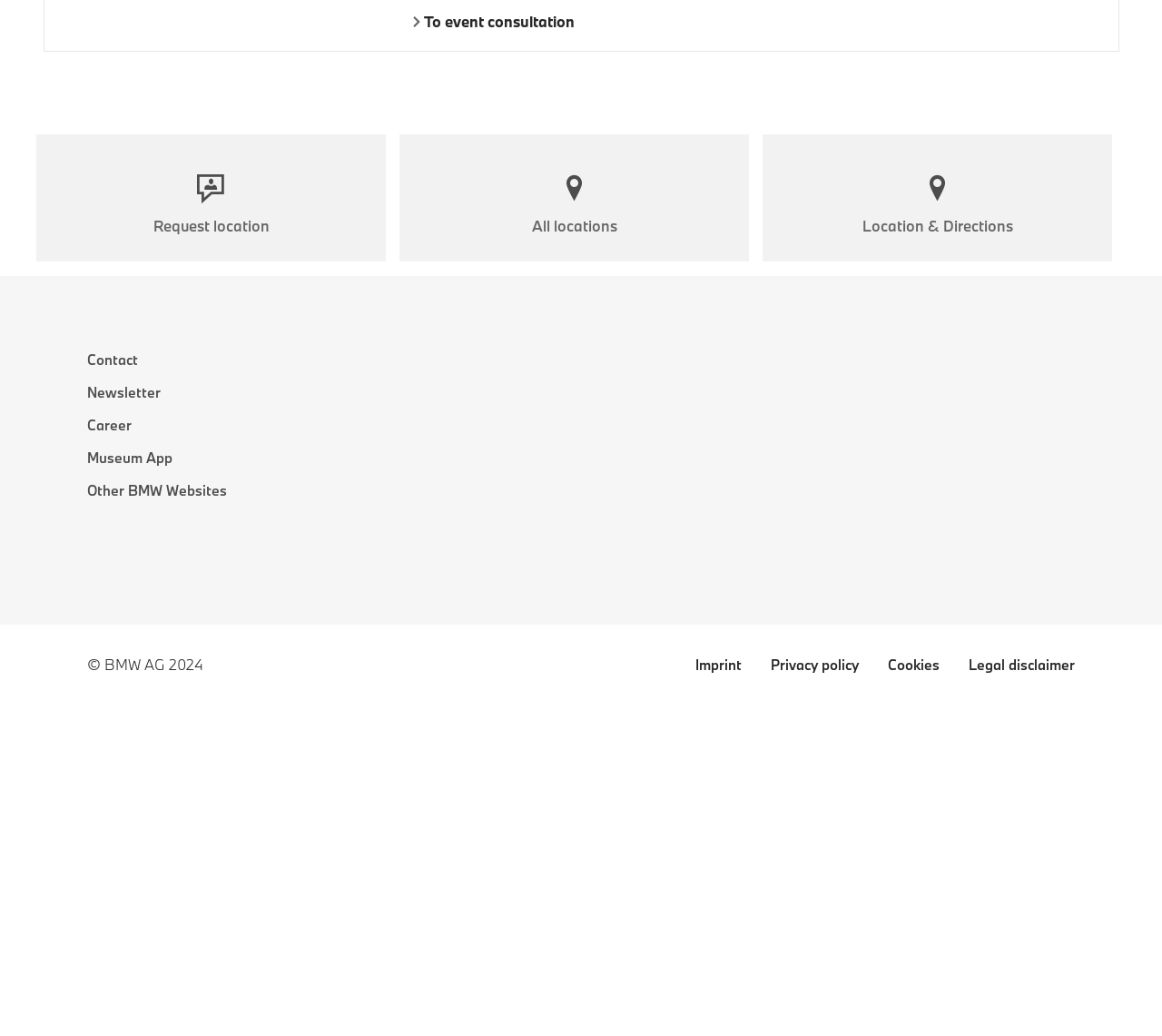Determine the bounding box coordinates for the area that should be clicked to carry out the following instruction: "Go to event consultation".

[0.355, 0.012, 0.739, 0.03]